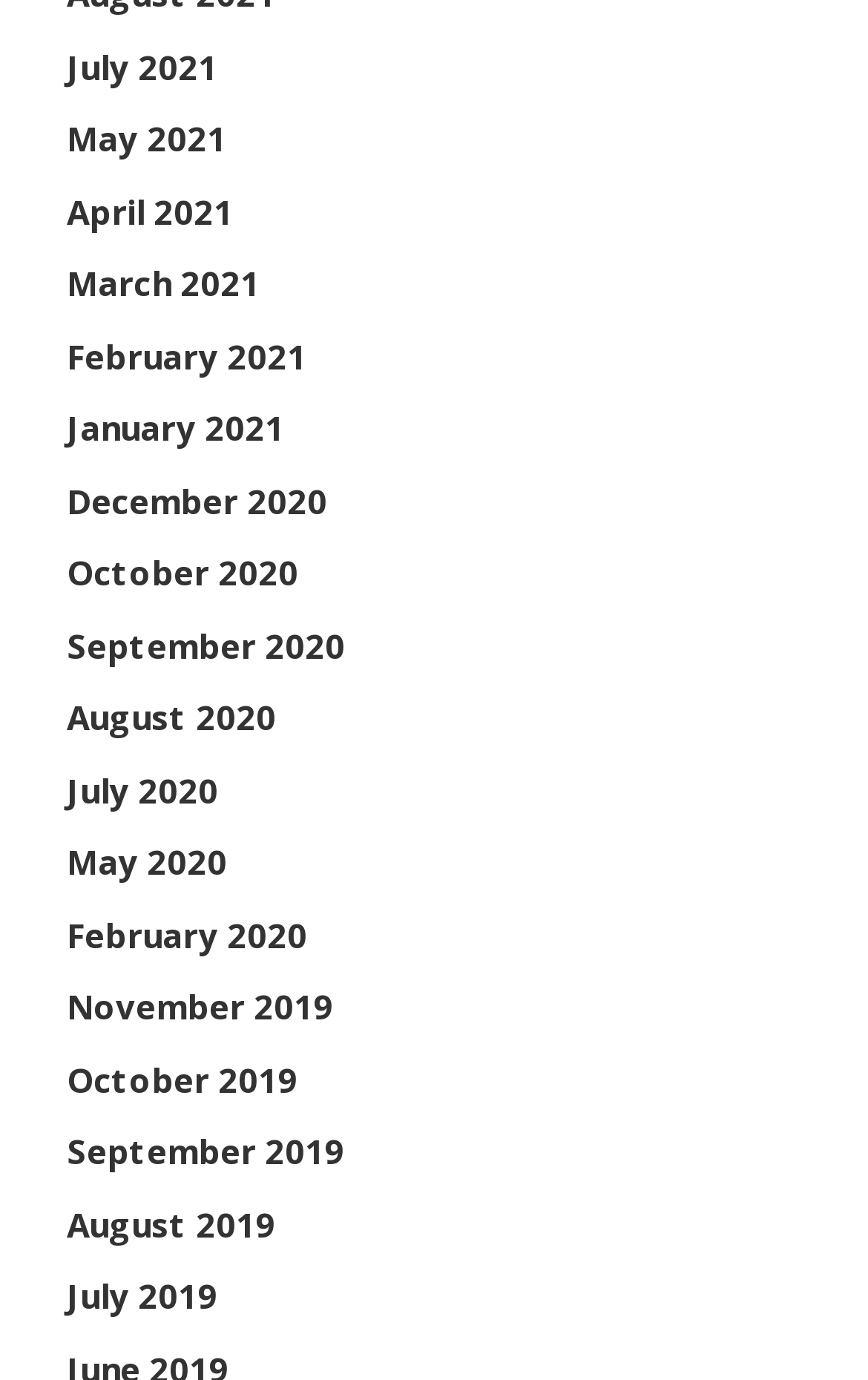Utilize the details in the image to give a detailed response to the question: What is the earliest month listed?

I looked at the list of links and found that the earliest month listed is November 2019, which is the 16th link from the top.